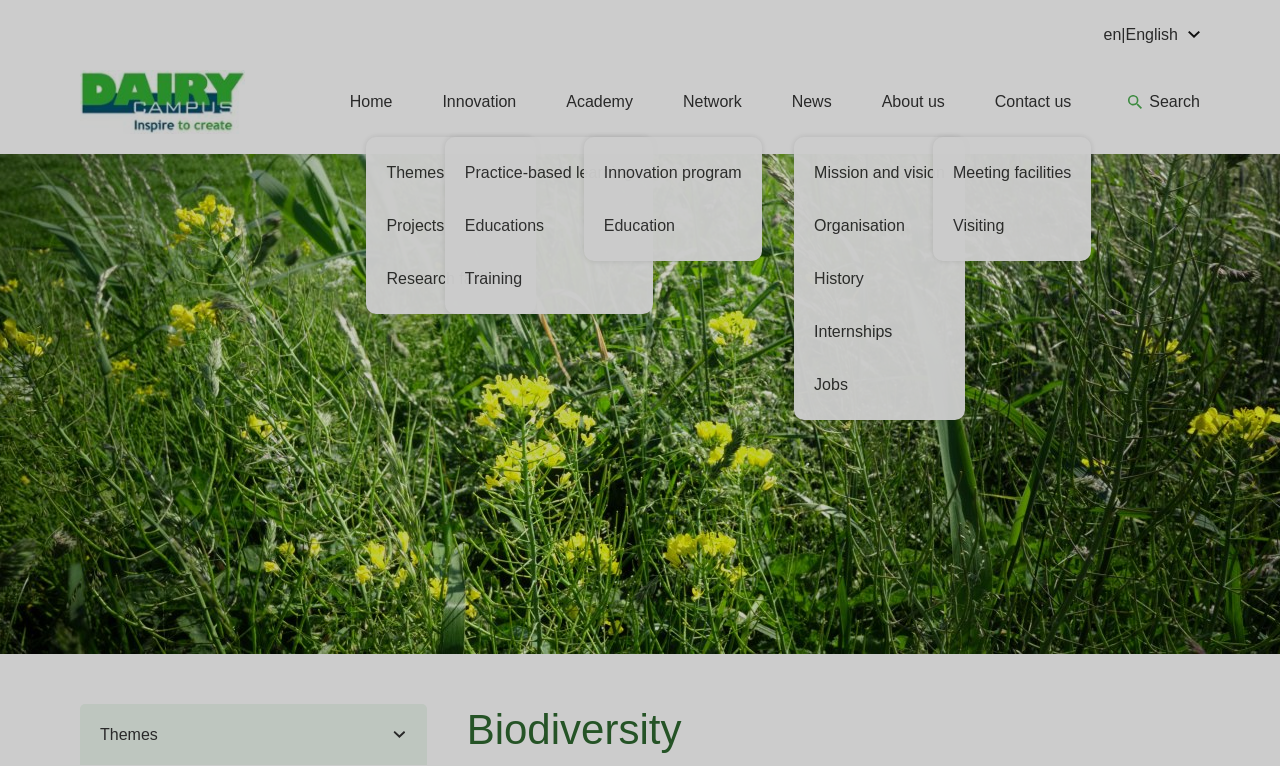What is the name of the current webpage?
Refer to the image and provide a concise answer in one word or phrase.

Biodiversity - Dairycampus